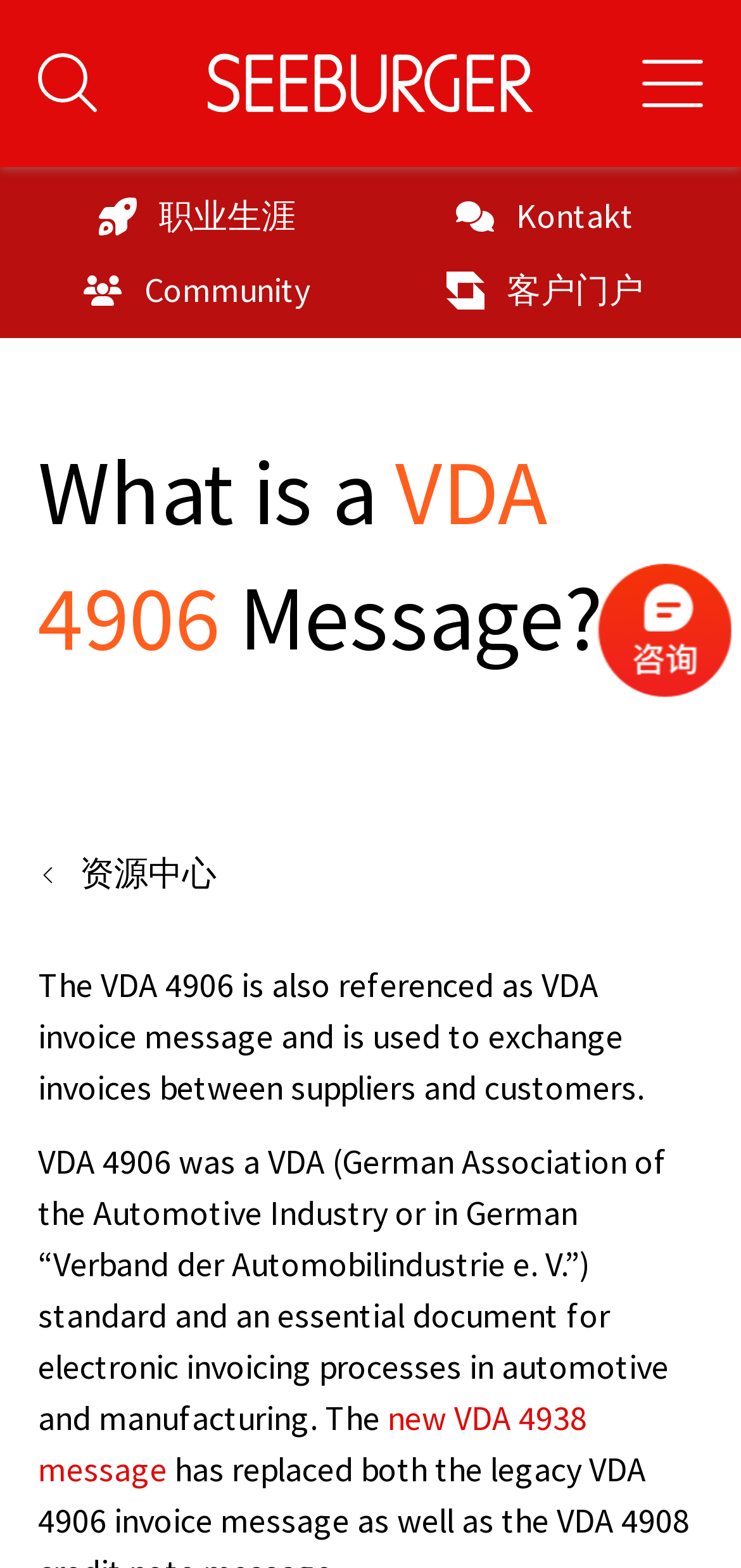Explain in detail what is displayed on the webpage.

The webpage is about the VDA 4906 message, an EDI invoice sent from a supplier to a customer. At the top, there is a navigation bar with a search button on the left and a SEEBURGER logo on the right, which is also a link. Next to the logo, there is a button to open the main navigation. 

Below the navigation bar, there is a meta-navigation section with links to Kontakt, 职业生涯, 客户门户, and Commu\xadnity. 

The main content of the webpage starts with a heading "What is a VDA 4906 Message?" followed by a breadcrumbs navigation section with a text "资源中心". 

Below the breadcrumbs, there are three paragraphs of text. The first paragraph explains that the VDA 4906 is also referenced as VDA invoice message and is used to exchange invoices between suppliers and customers. The second paragraph provides more information about VDA 4906, stating that it was a VDA standard and an essential document for electronic invoicing processes in automotive and manufacturing. The third paragraph mentions the new VDA 4938 message, which is a link.